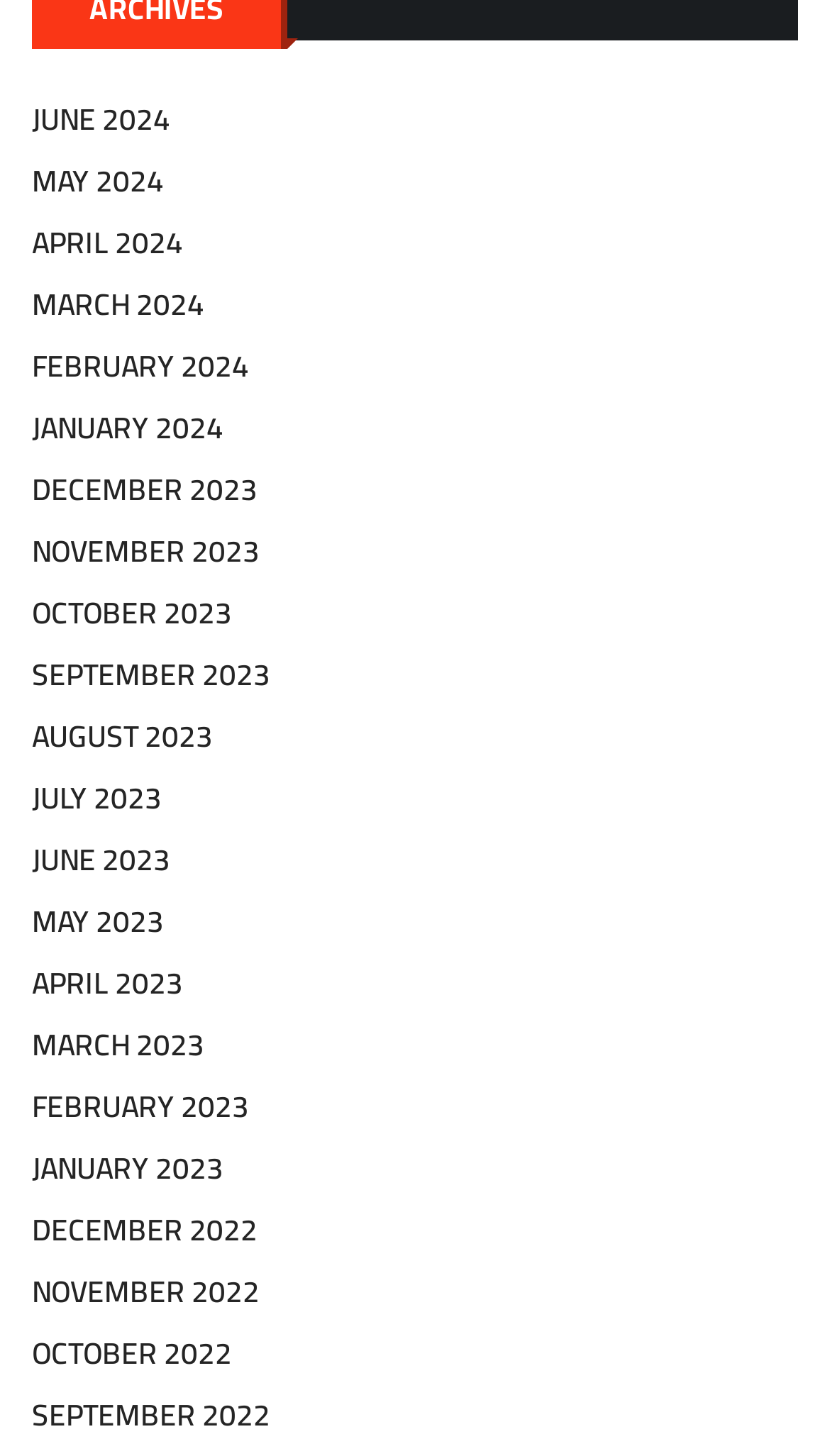Provide the bounding box coordinates of the HTML element this sentence describes: "March 2024".

[0.038, 0.199, 0.246, 0.219]